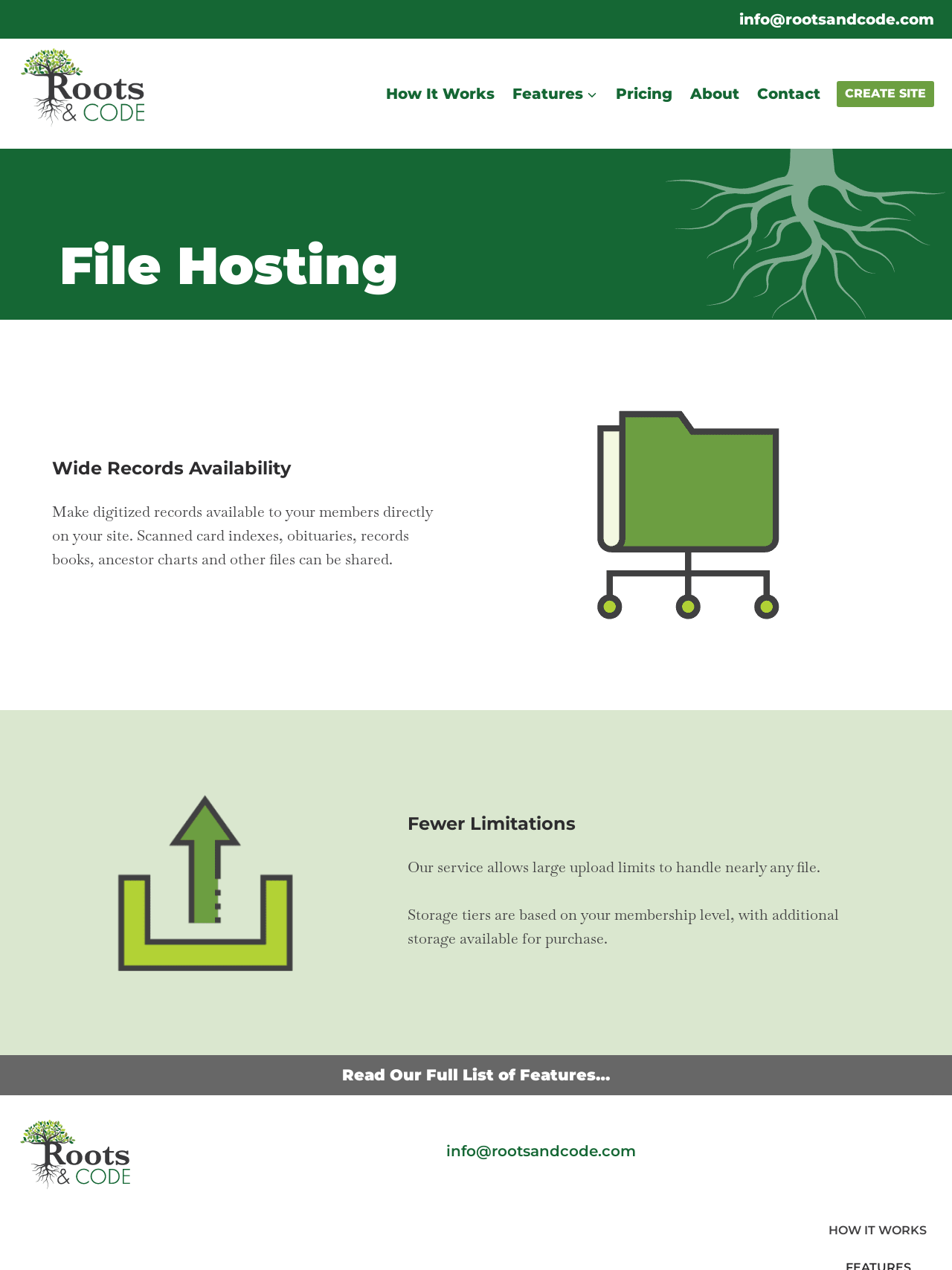Specify the bounding box coordinates of the area that needs to be clicked to achieve the following instruction: "Read more about features".

[0.529, 0.057, 0.637, 0.09]